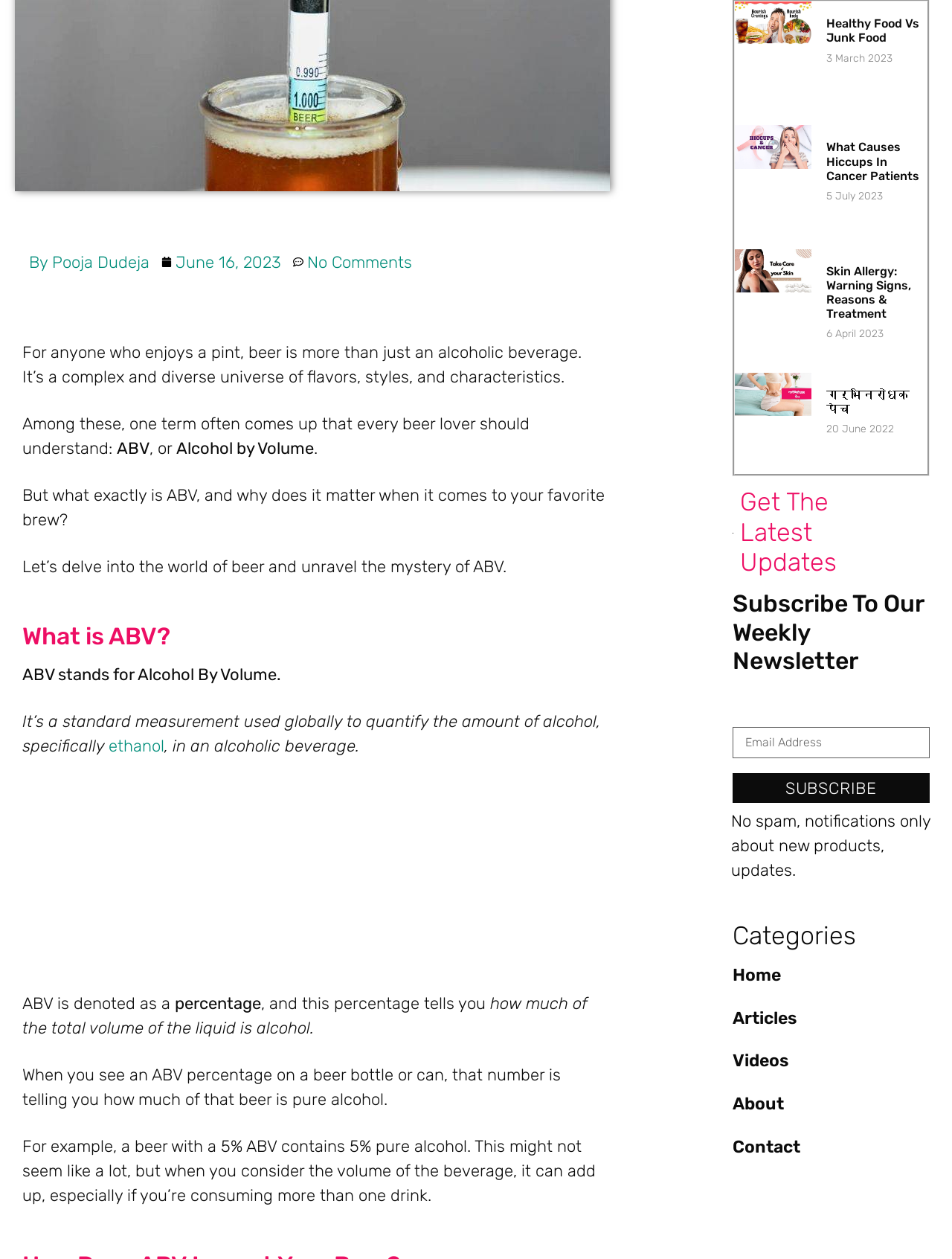Determine the bounding box for the UI element that matches this description: "गर्भनिरोधक पैच".

[0.868, 0.308, 0.956, 0.33]